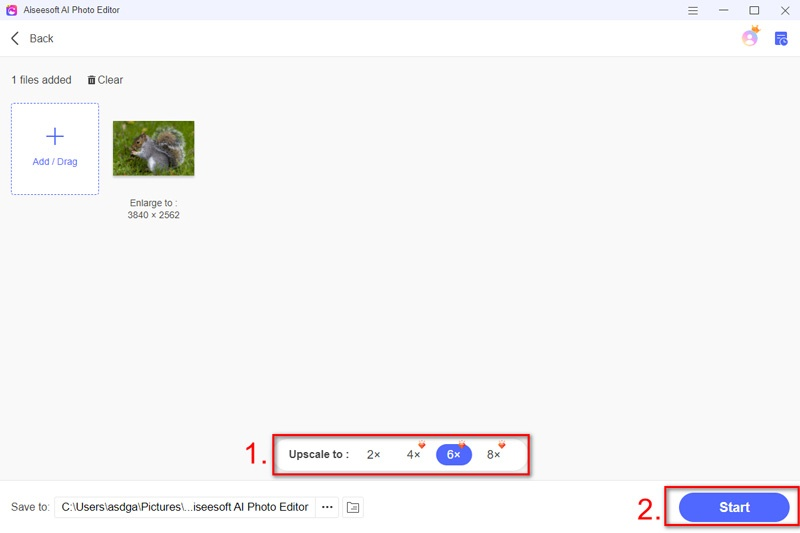Illustrate the image with a detailed and descriptive caption.

The image illustrates a user interface from Aiseesoft AI Photo Editor, specifically focused on the image upscaling feature. At the top left, a small image thumbnail indicates that one file has been uploaded, along with the option to add or drag additional images into the interface. Below the thumbnail, the enlargement details reveal the new dimensions of the file, which are 3840 x 2562 pixels.

Prominently displayed below are the upscaling options, allowing users to enhance image quality by selecting levels of 2×, 4×, 6×, or 8× enlargement. The 6× option is highlighted, suggesting it is the selected setting for upscaling. To initiate the process, users can click the large blue "Start" button located at the bottom right of the window. Overall, this interface is designed for seamless user experience in editing and enhancing image quality.